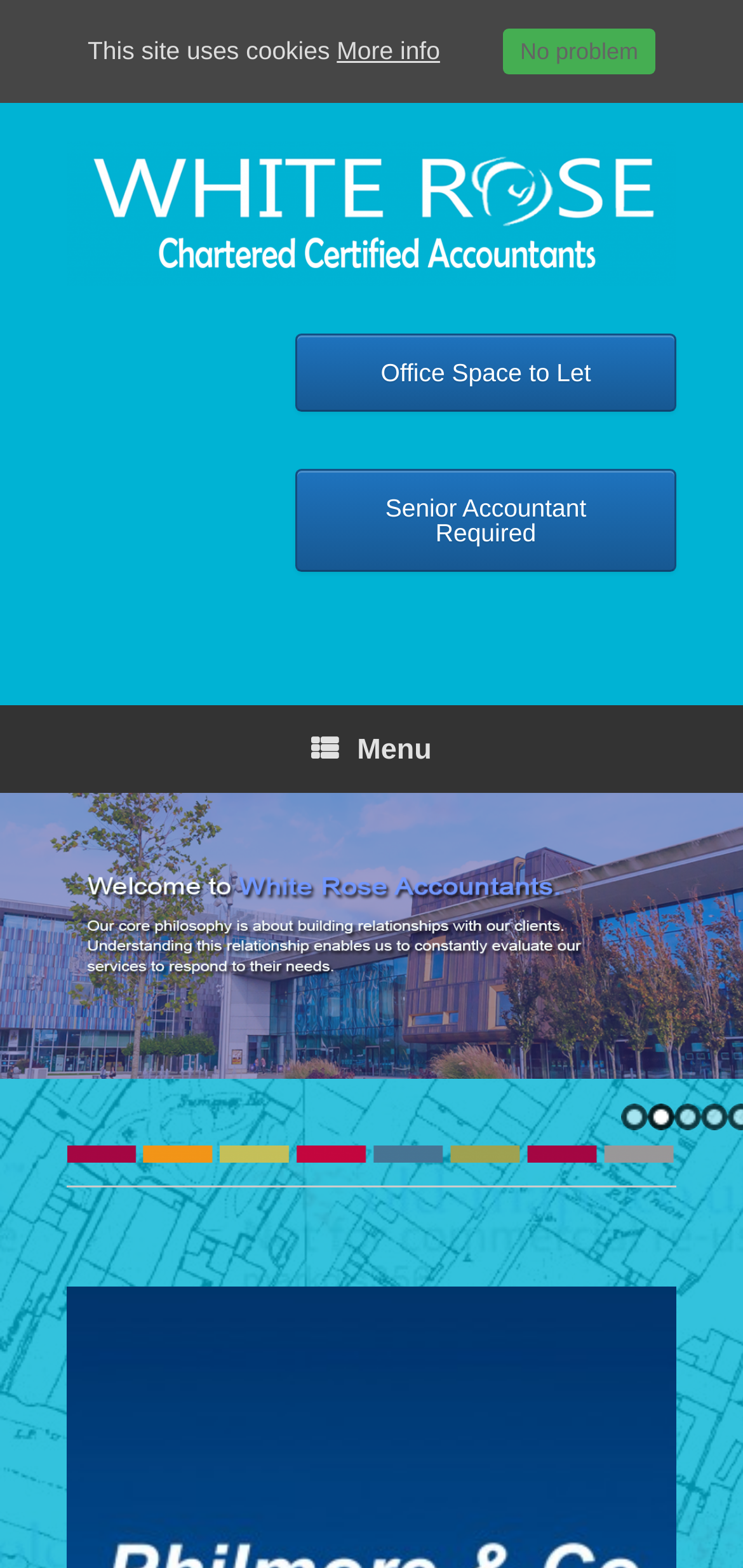What is the purpose of the button at the bottom of the page?
Using the image provided, answer with just one word or phrase.

Cookie acceptance